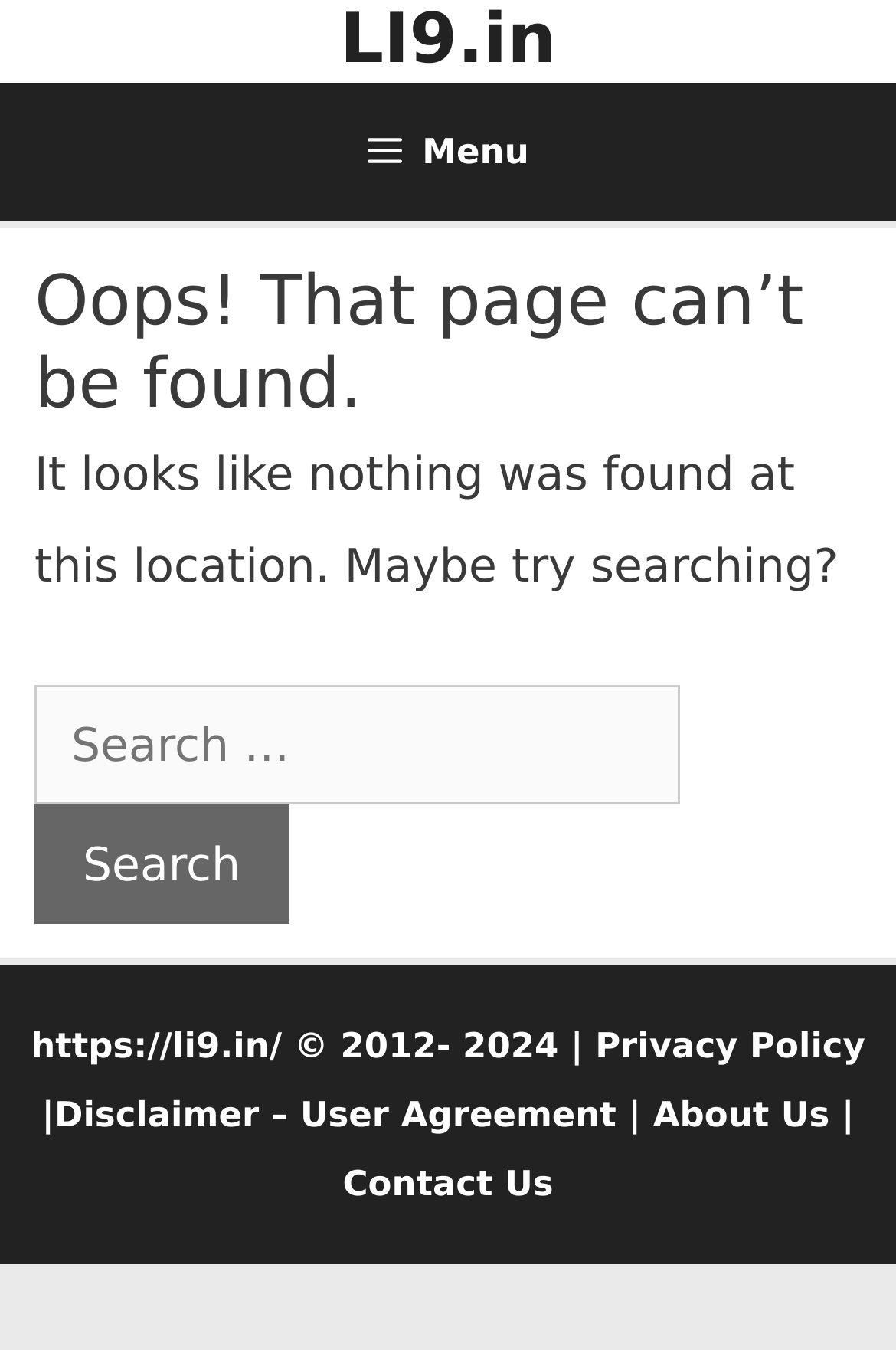Please locate the bounding box coordinates of the element's region that needs to be clicked to follow the instruction: "Click the Search button". The bounding box coordinates should be provided as four float numbers between 0 and 1, i.e., [left, top, right, bottom].

[0.038, 0.596, 0.322, 0.684]